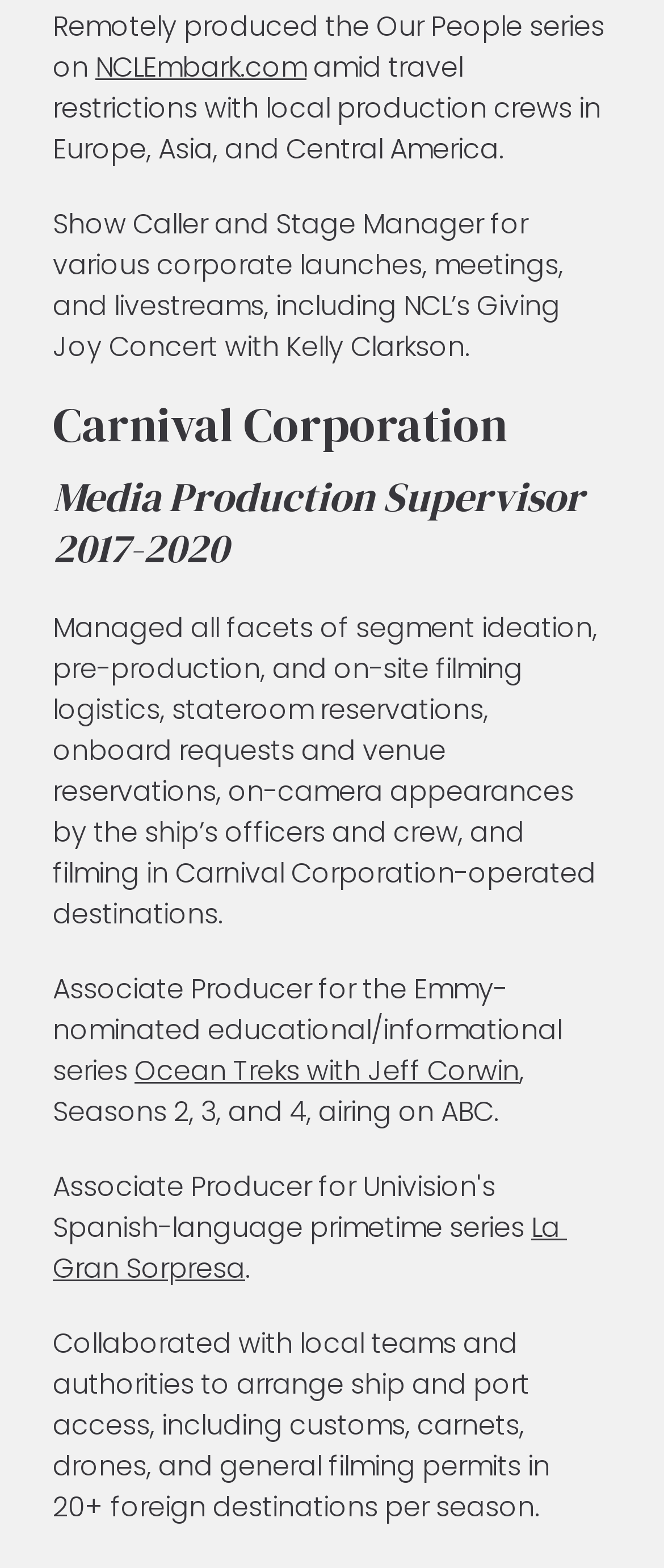How many foreign destinations were involved in filming per season?
Answer the question in a detailed and comprehensive manner.

The answer can be found in the last StaticText element, which mentions 'Collaborated with local teams and authorities to arrange ship and port access, including customs, carnets, drones, and general filming permits in 20+ foreign destinations per season'.